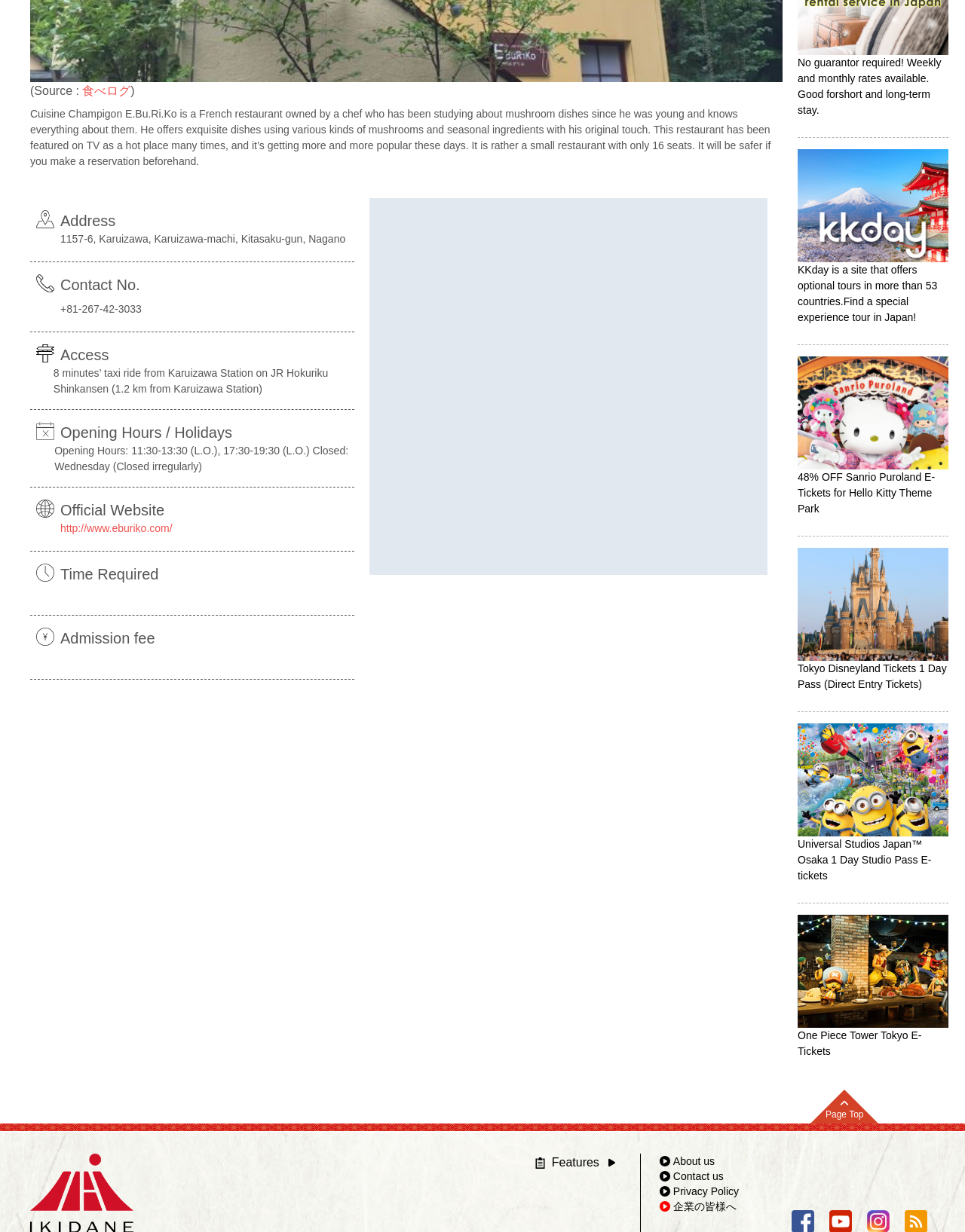Bounding box coordinates must be specified in the format (top-left x, top-left y, bottom-right x, bottom-right y). All values should be floating point numbers between 0 and 1. What are the bounding box coordinates of the UI element described as: One Piece Tower Tokyo E-Tickets

[0.827, 0.733, 0.983, 0.866]